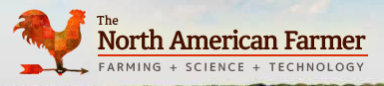What is the tone conveyed by the warm colors of the rooster?
Provide a detailed and well-explained answer to the question.

The caption states that the warm colors of the rooster evoke a sense of vitality and connection to rural life, which suggests that the tone is energetic and inviting, and also emphasizes the publication's connection to the agricultural community.